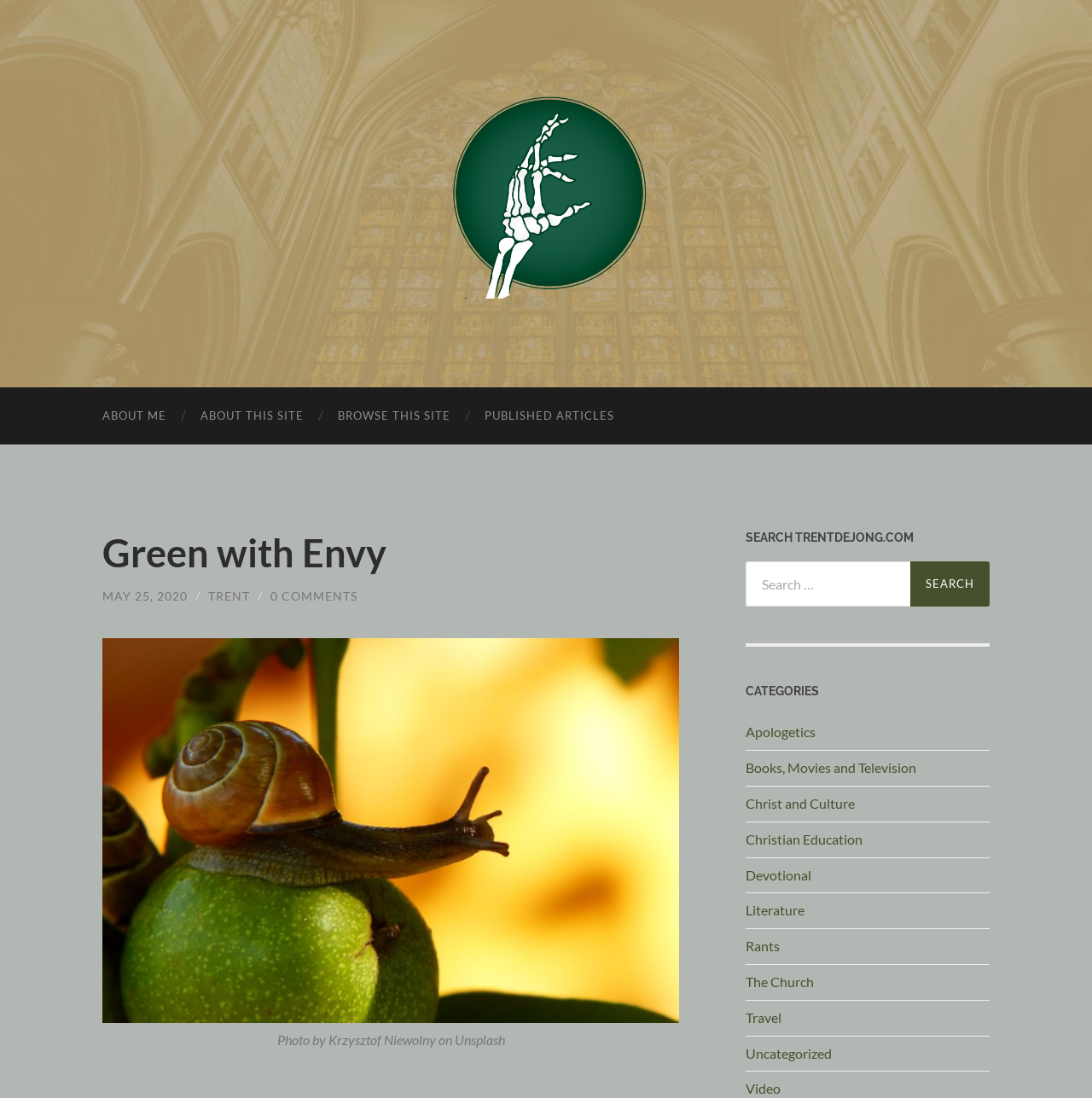What is the purpose of the search box?
Provide a thorough and detailed answer to the question.

I found the answer by looking at the search box and its surrounding elements, including the text 'Search for:' and the button 'Search', which suggests that the purpose of the search box is to search the website.